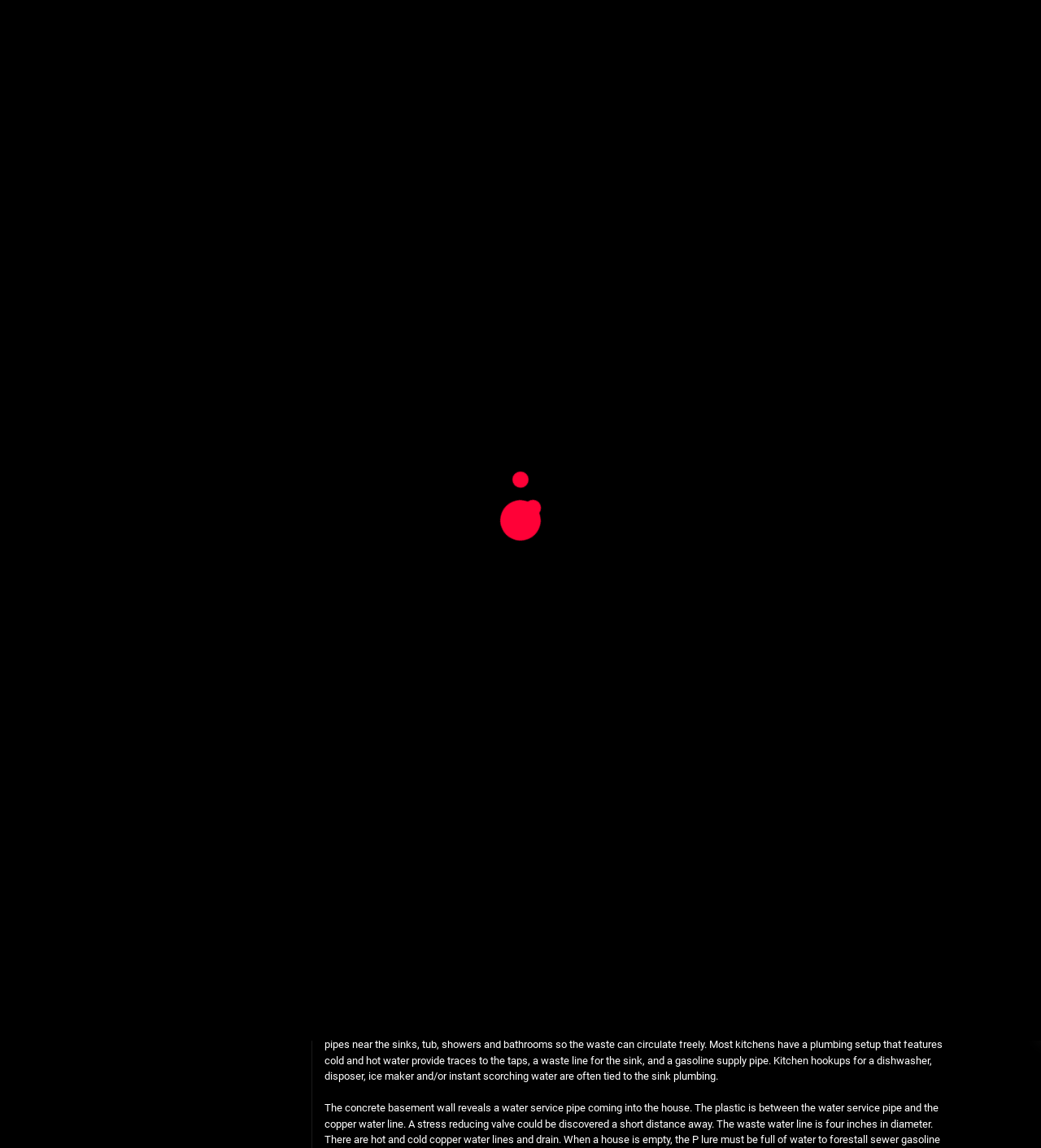Specify the bounding box coordinates of the area to click in order to follow the given instruction: "click the Continue button."

None